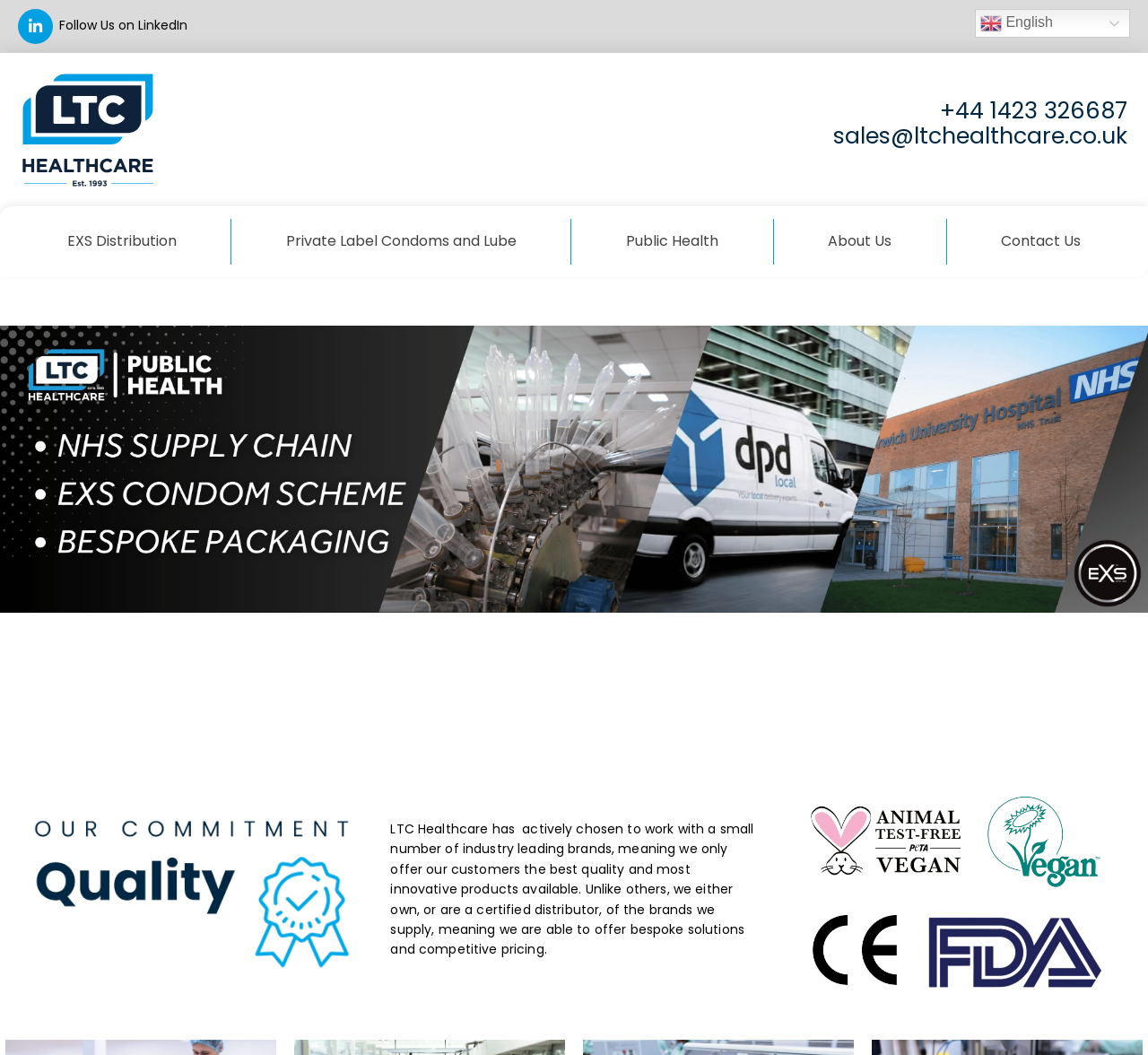How many links are in the main menu?
Give a one-word or short phrase answer based on the image.

5